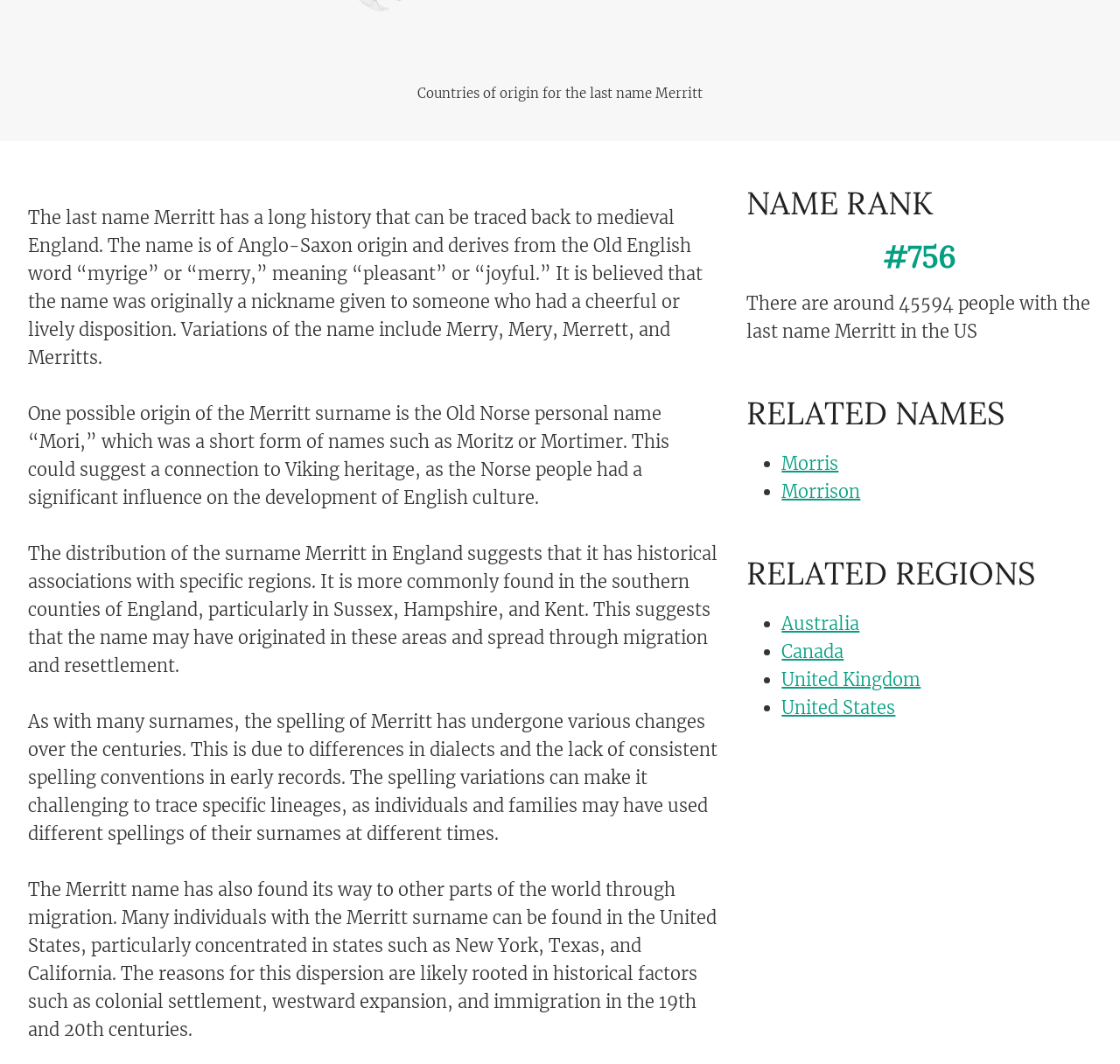How many people have the last name Merritt in the US?
Based on the image, give a concise answer in the form of a single word or short phrase.

around 45594